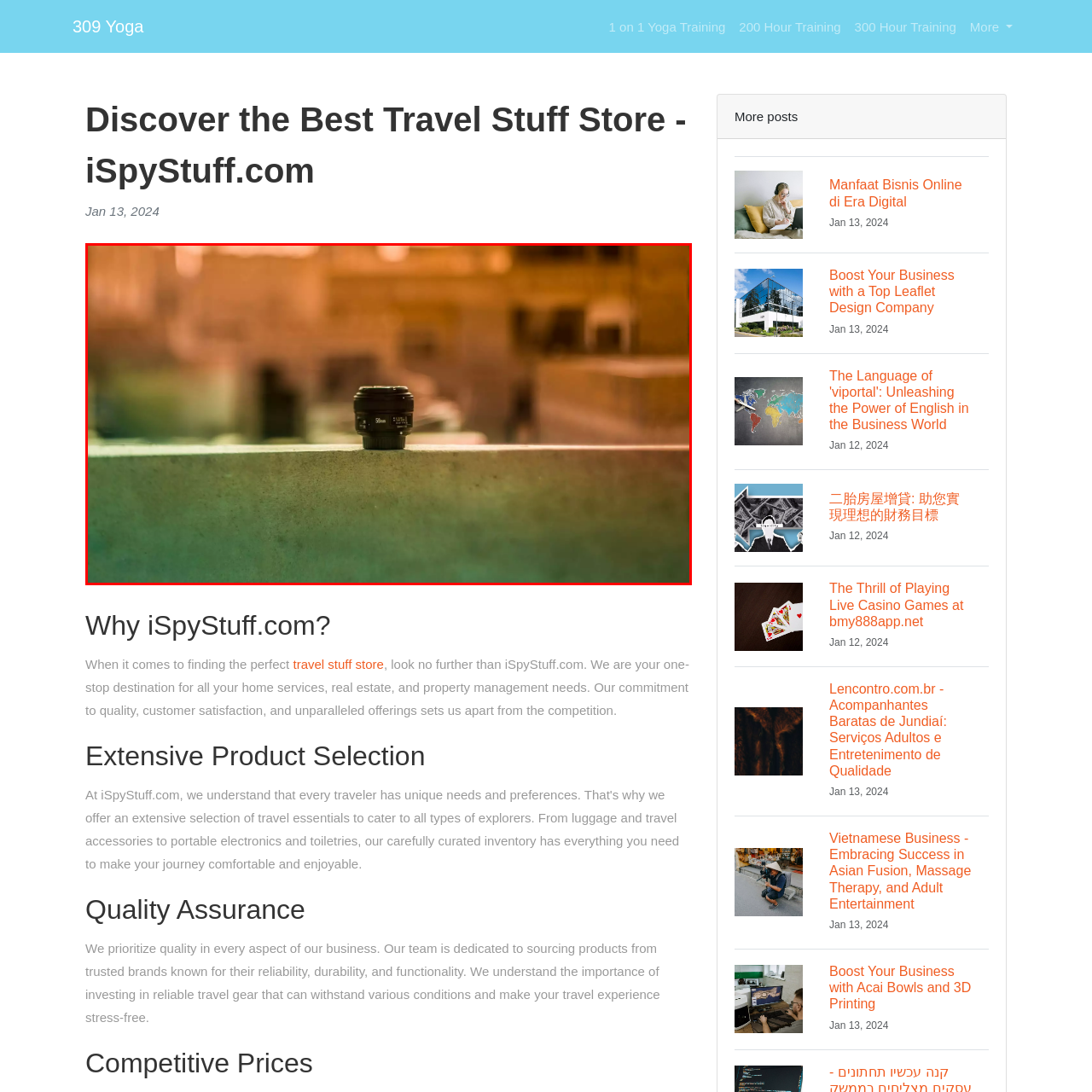What colors dominate the background of the image?
Look at the image contained within the red bounding box and provide a detailed answer based on the visual details you can infer from it.

The background of the image fades into gentle shades of orange and green, creating a serene and artistic vibe, which suggests a warm and atmospheric environment.